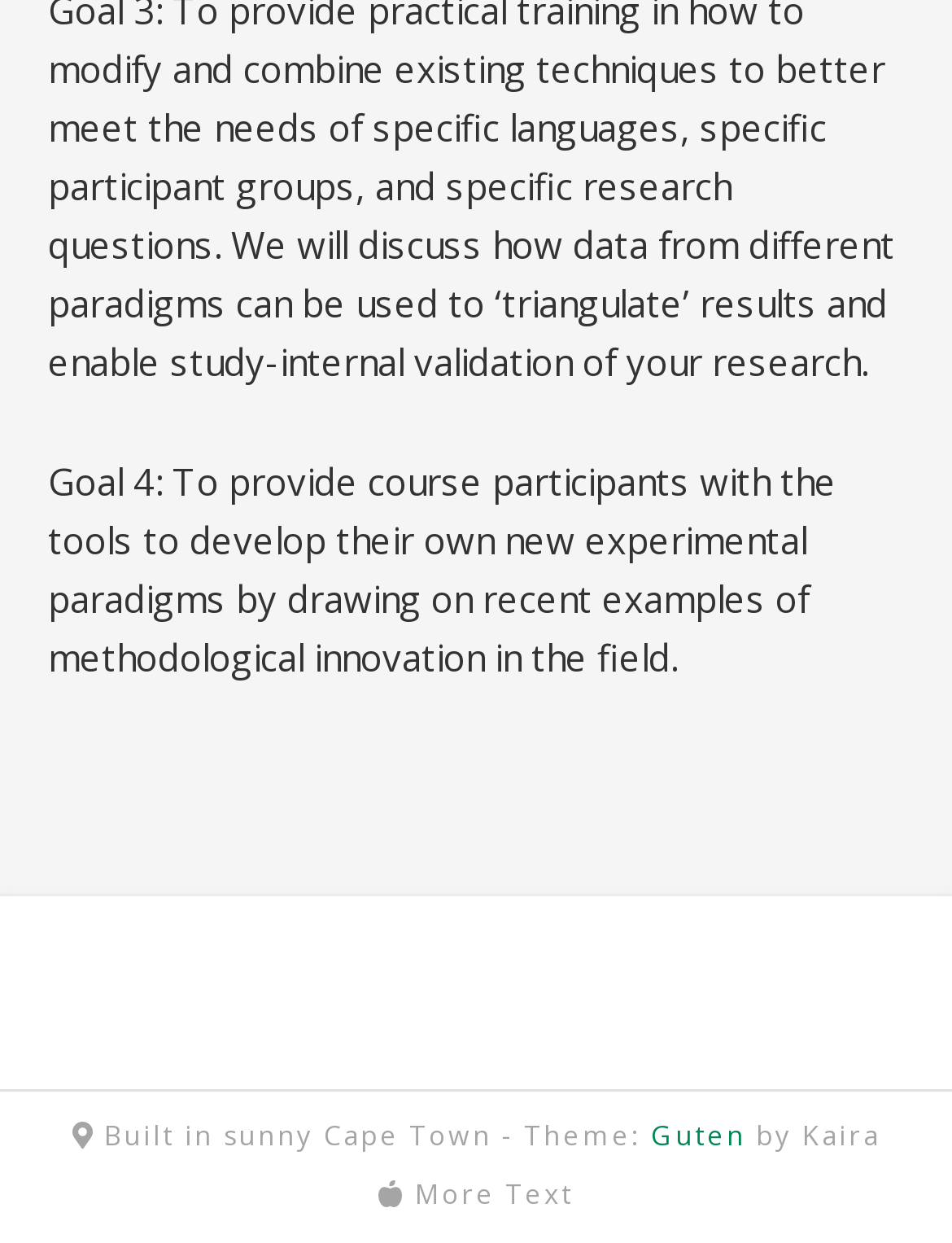Who is the author of the webpage?
Using the information from the image, answer the question thoroughly.

The author of the webpage is Kaira, as indicated by the StaticText element with the text 'by Kaira' located at the bottom of the webpage.